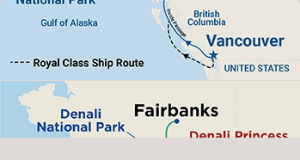Explain in detail what you see in the image.

The image depicts a detailed map showcasing popular cruise routes in the Pacific Northwest, specifically highlighting the connection between Vancouver, British Columbia, and Fairbanks, Alaska. It features key landmarks, including the Gulf of Alaska and Denali National Park, denoting significant locations for travelers. The map also illustrates the Royal Class Ship Route, visually emphasizing the nautical path that cruise ships take from Vancouver to explore these stunning destinations. The layout provides a clear geographical context, making it an informative guide for prospective travelers interested in exploring the breathtaking natural beauty of this region.